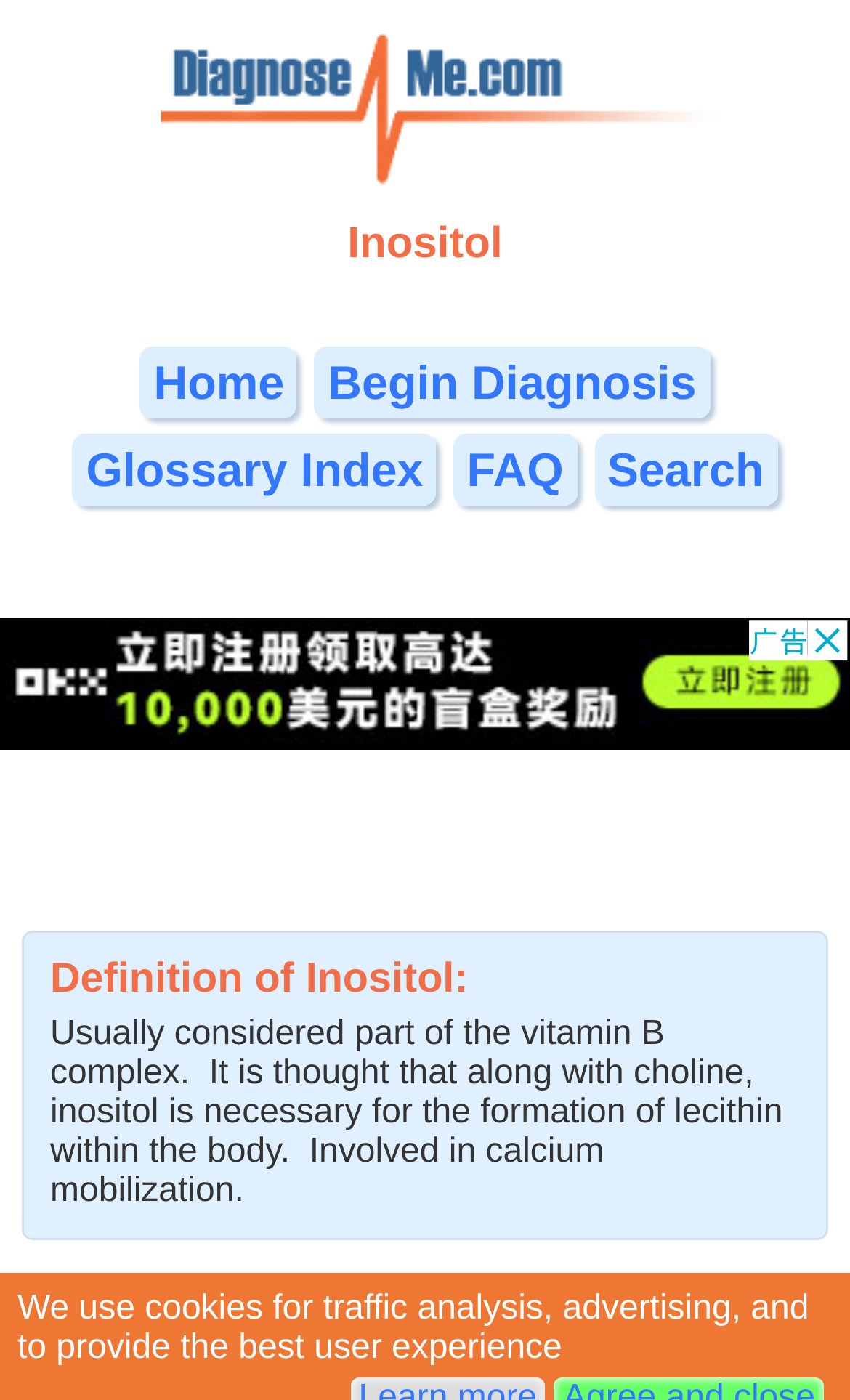Respond to the following query with just one word or a short phrase: 
What is inositol considered part of?

Vitamin B complex